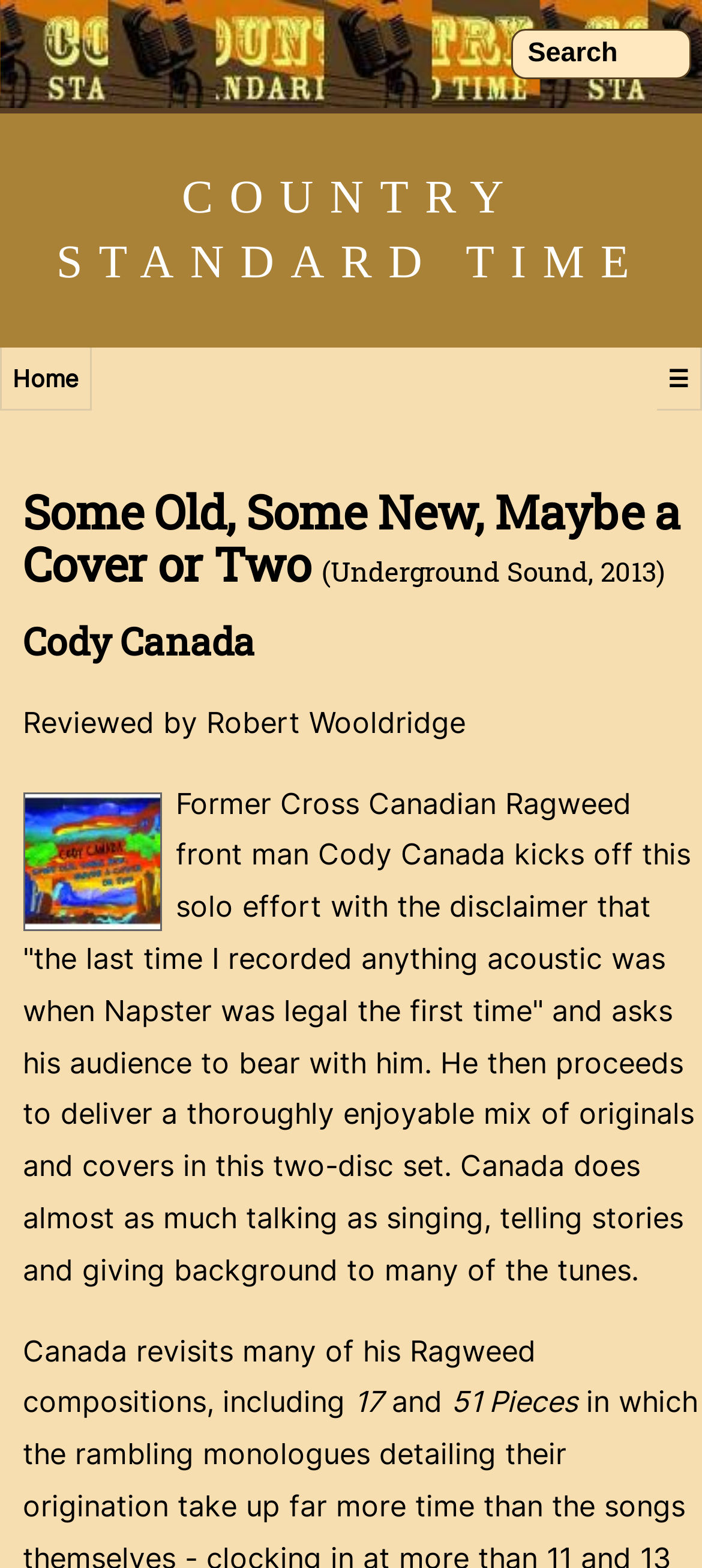Give a concise answer using only one word or phrase for this question:
What is the name of the artist?

Cody Canada